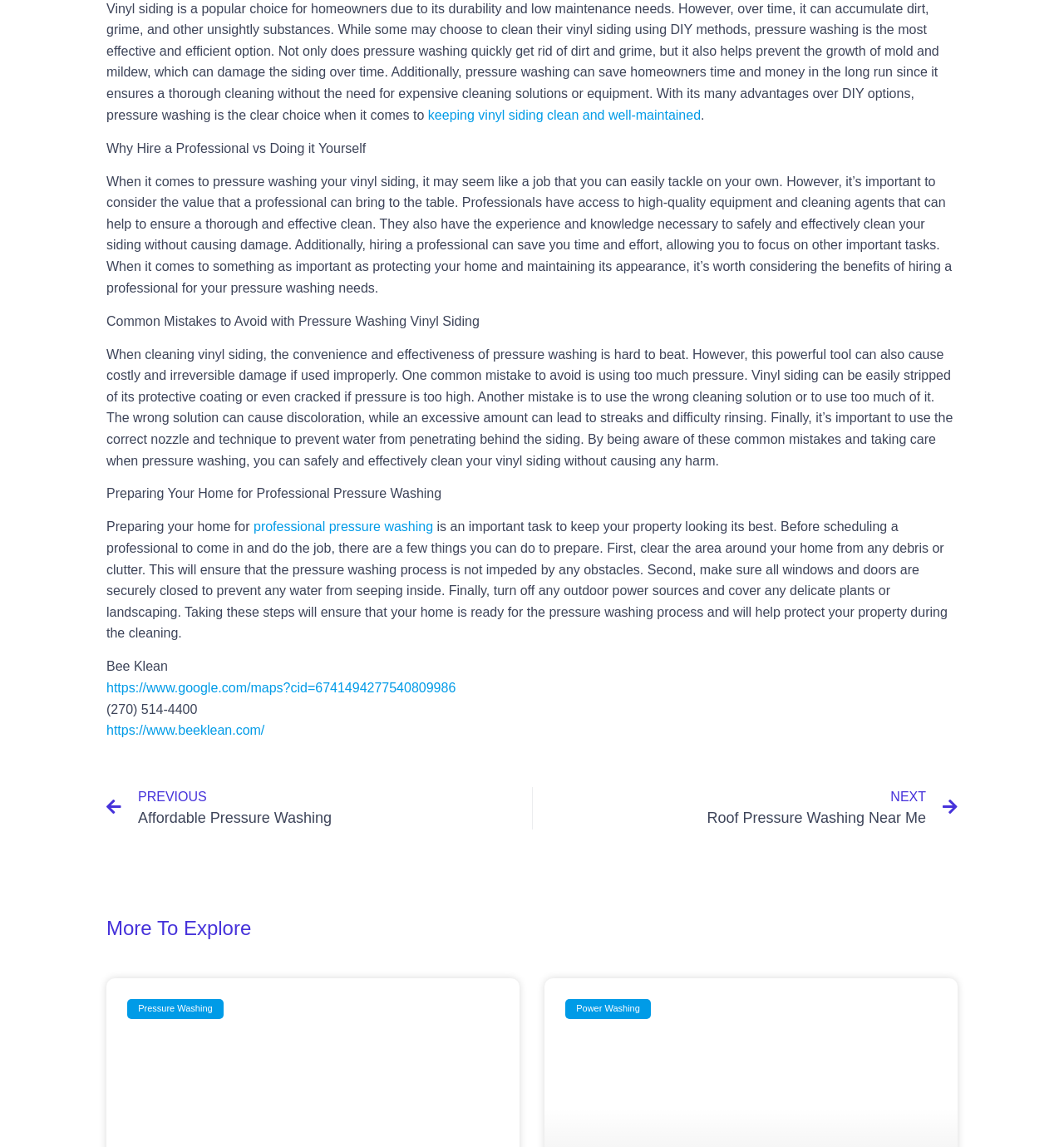For the given element description https://www.google.com/maps?cid=6741494277540809986, determine the bounding box coordinates of the UI element. The coordinates should follow the format (top-left x, top-left y, bottom-right x, bottom-right y) and be within the range of 0 to 1.

[0.1, 0.593, 0.428, 0.606]